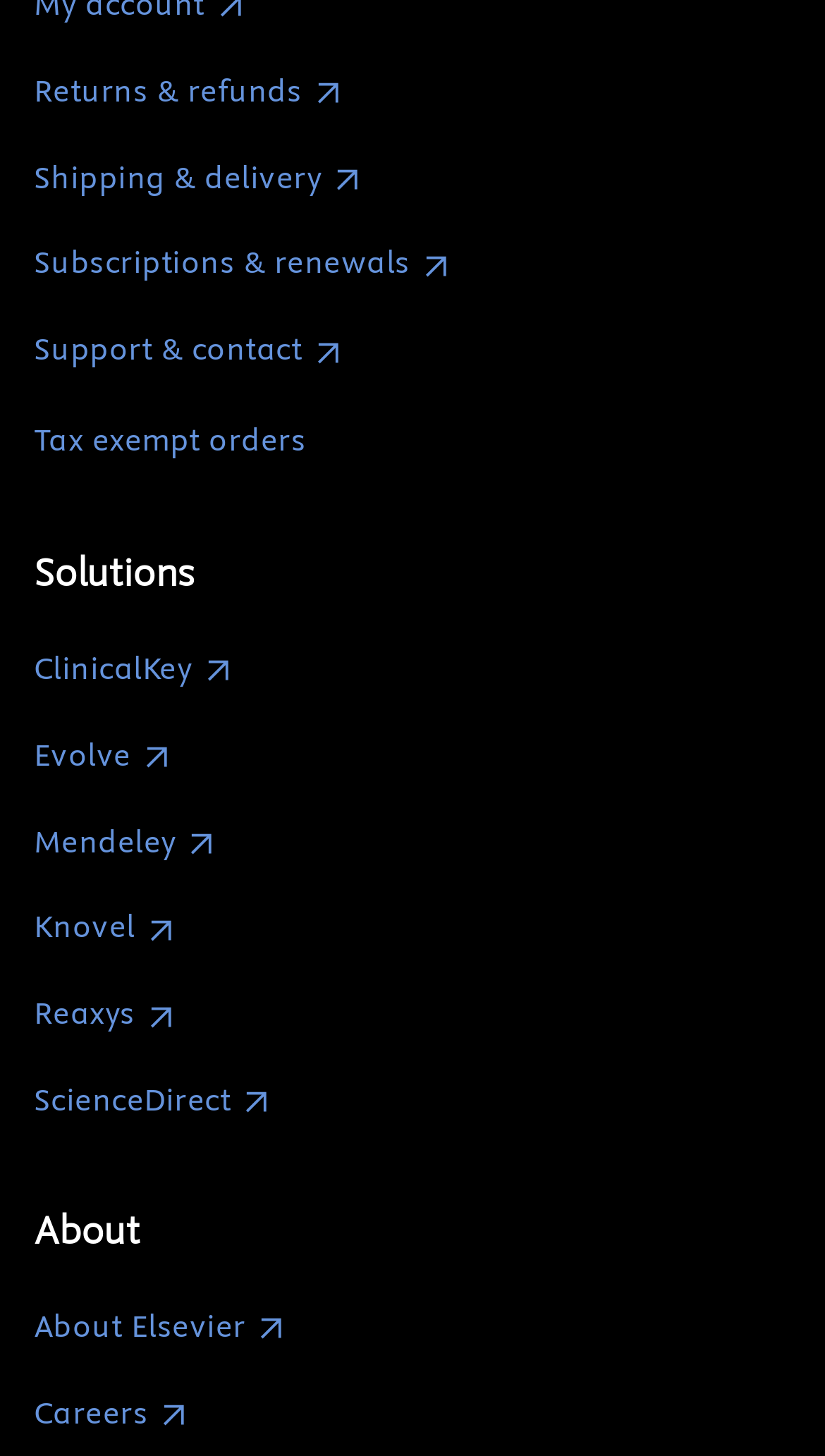How many images are associated with the 'Returns & refunds' link?
Based on the image content, provide your answer in one word or a short phrase.

1